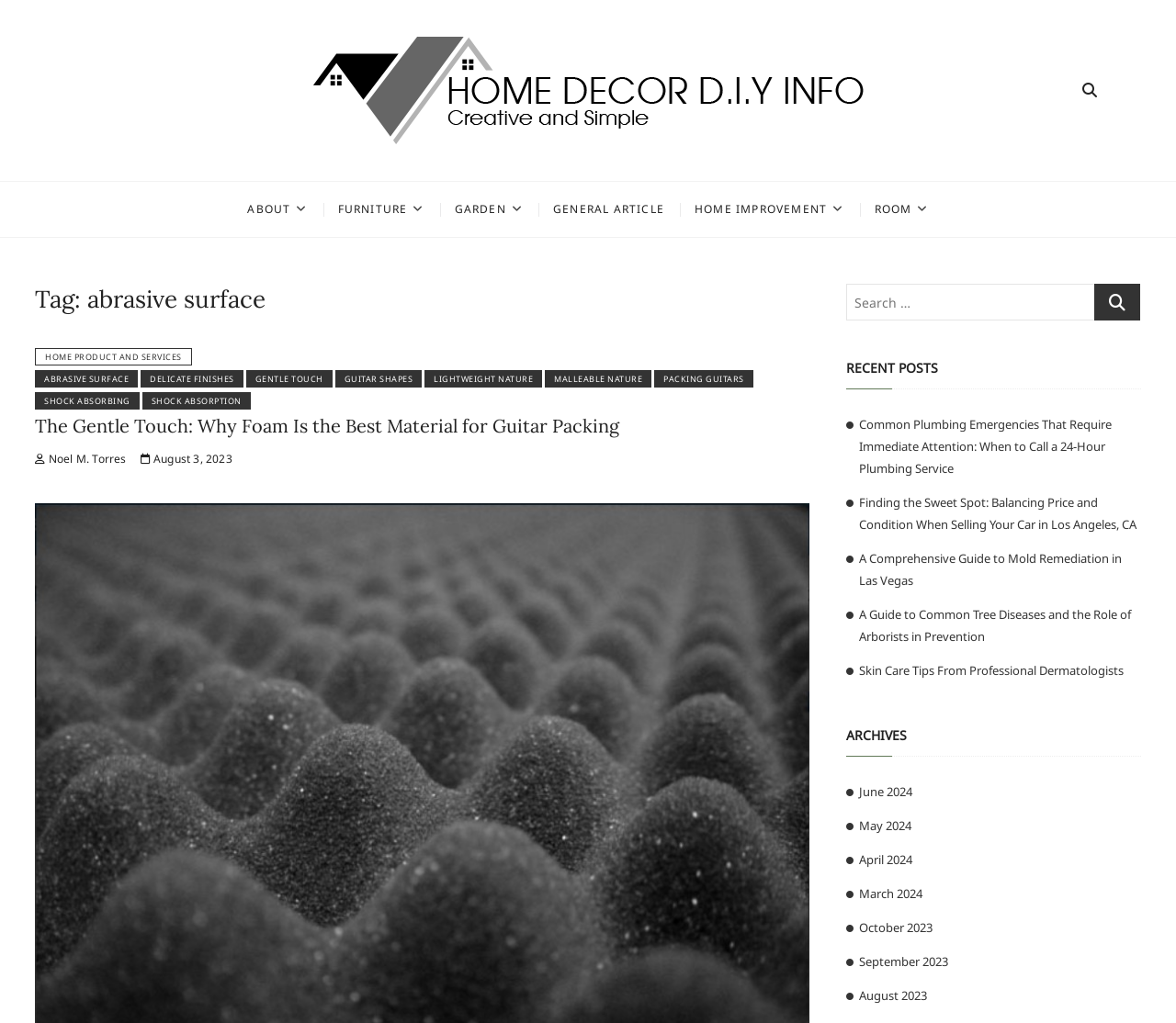Please provide a detailed answer to the question below based on the screenshot: 
How many recent posts are listed?

The webpage has a section titled 'RECENT POSTS' that lists five article titles with links. These articles appear to be recent posts on the website, covering a range of topics.